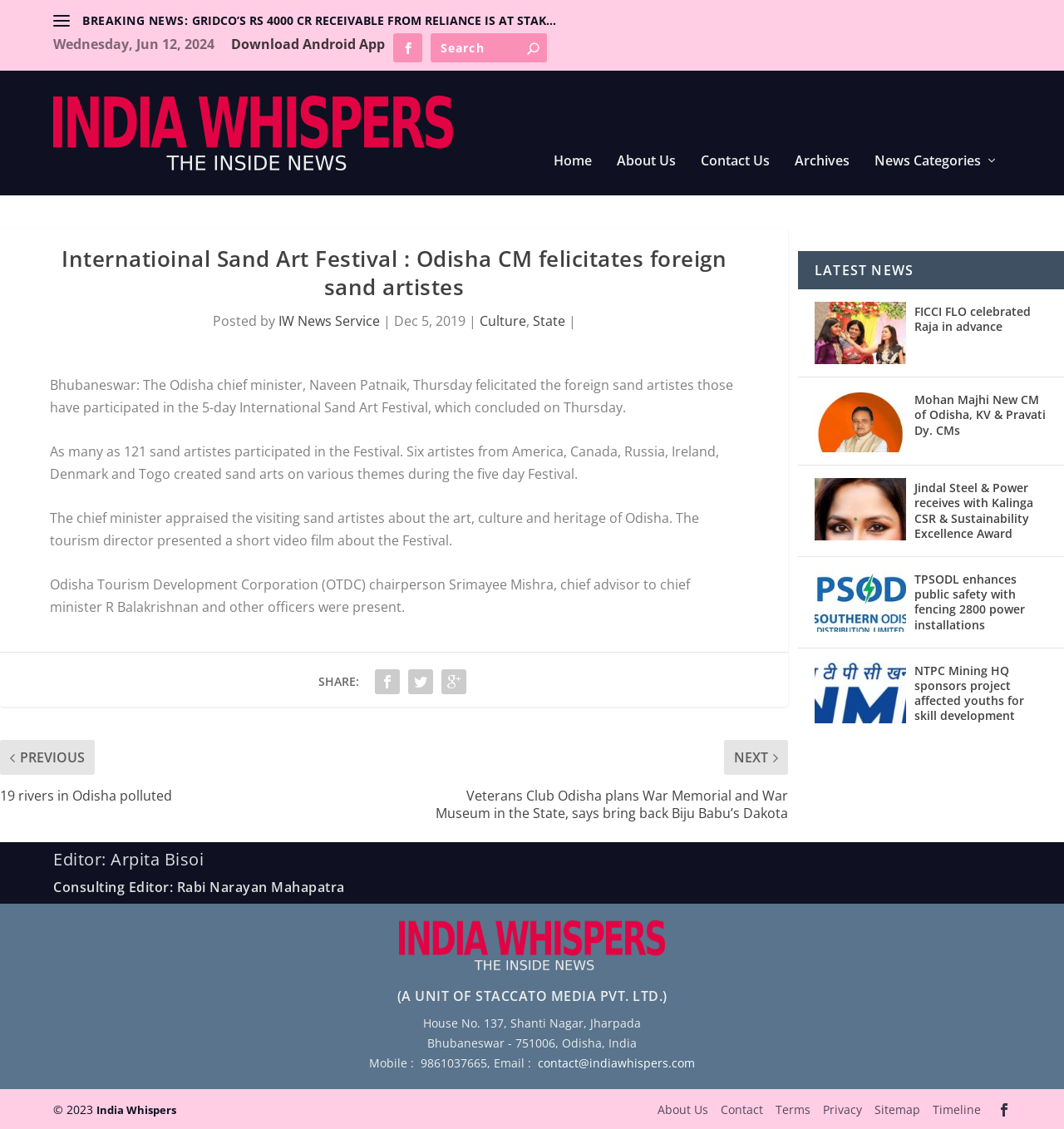Given the description of the UI element: "Home", predict the bounding box coordinates in the form of [left, top, right, bottom], with each value being a float between 0 and 1.

[0.52, 0.136, 0.556, 0.188]